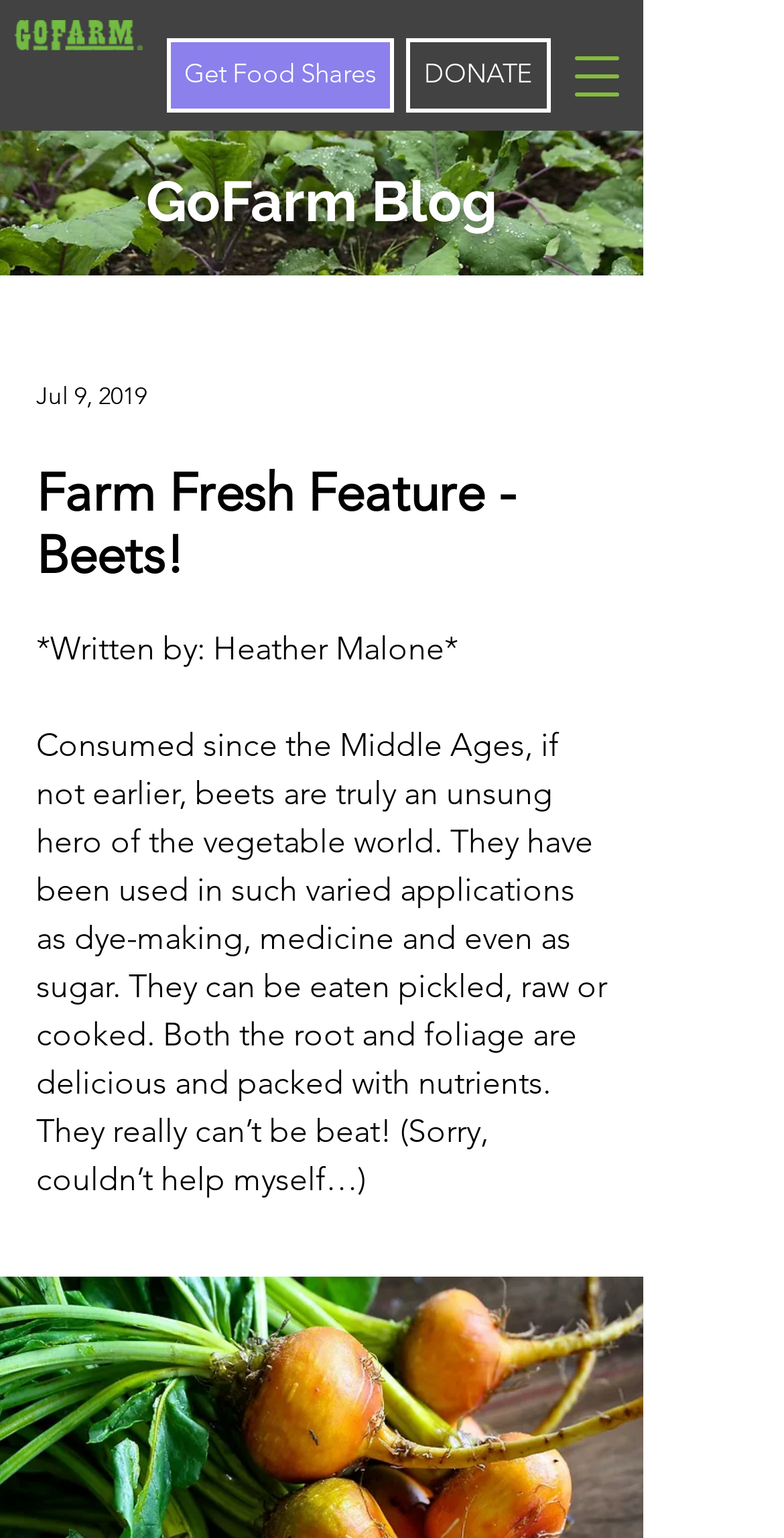What is the author of the blog post?
Deliver a detailed and extensive answer to the question.

The StaticText element '*Written by: Heather Malone*' indicates that Heather Malone is the author of the blog post.